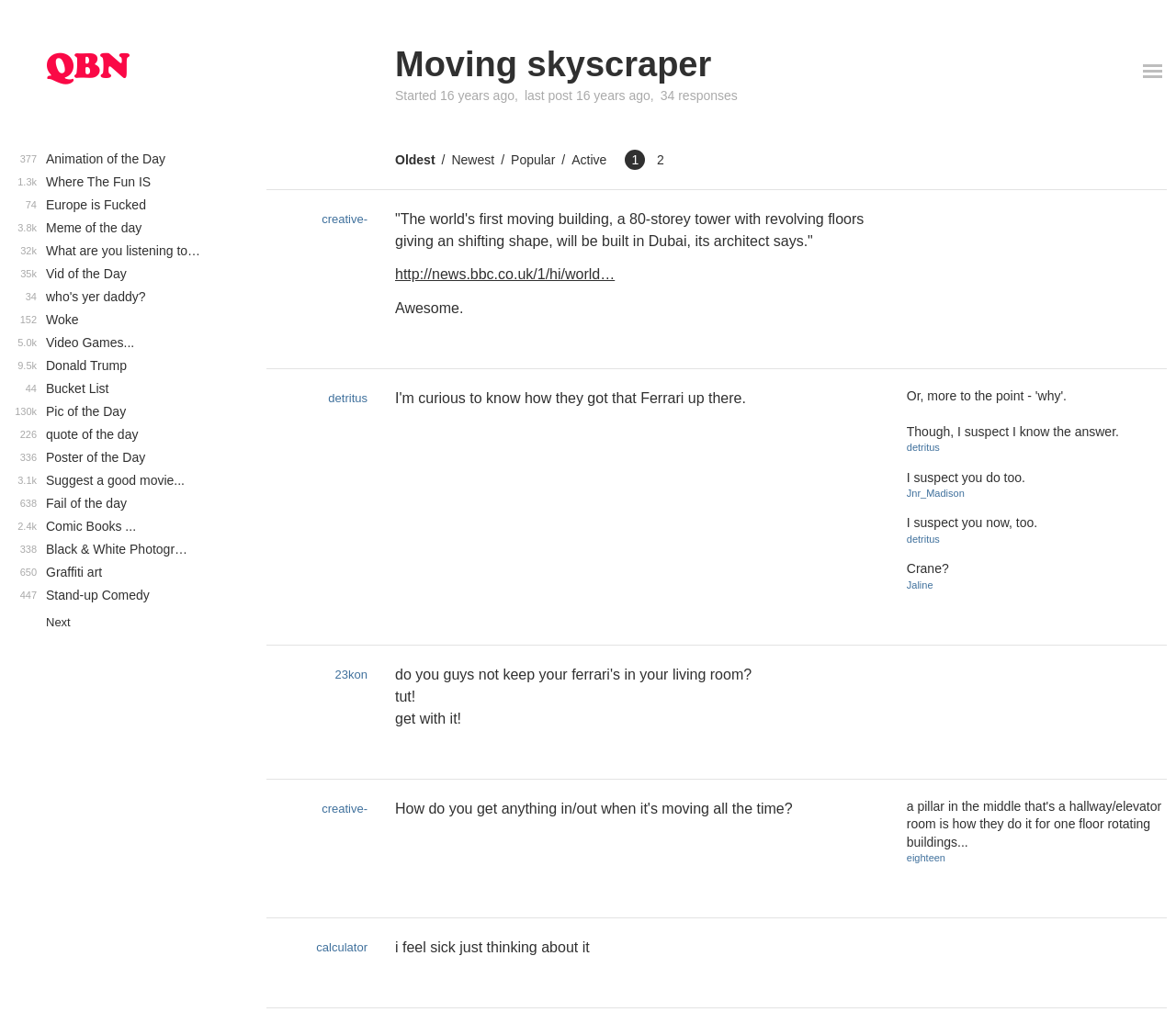Please identify the bounding box coordinates of the element's region that needs to be clicked to fulfill the following instruction: "Read the 'creative-' post". The bounding box coordinates should consist of four float numbers between 0 and 1, i.e., [left, top, right, bottom].

[0.274, 0.206, 0.312, 0.227]